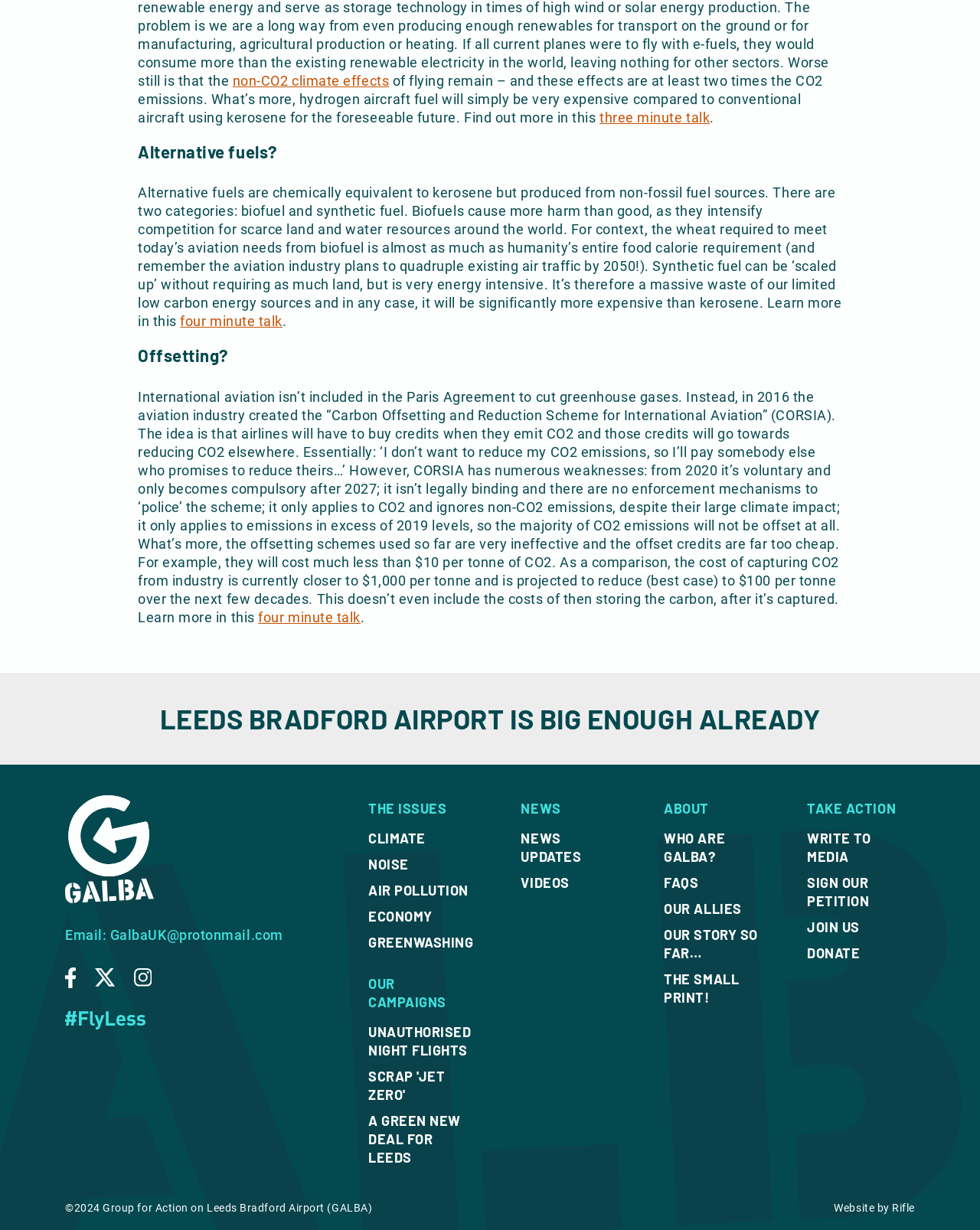Identify the bounding box coordinates necessary to click and complete the given instruction: "Email Galba".

[0.112, 0.753, 0.289, 0.766]